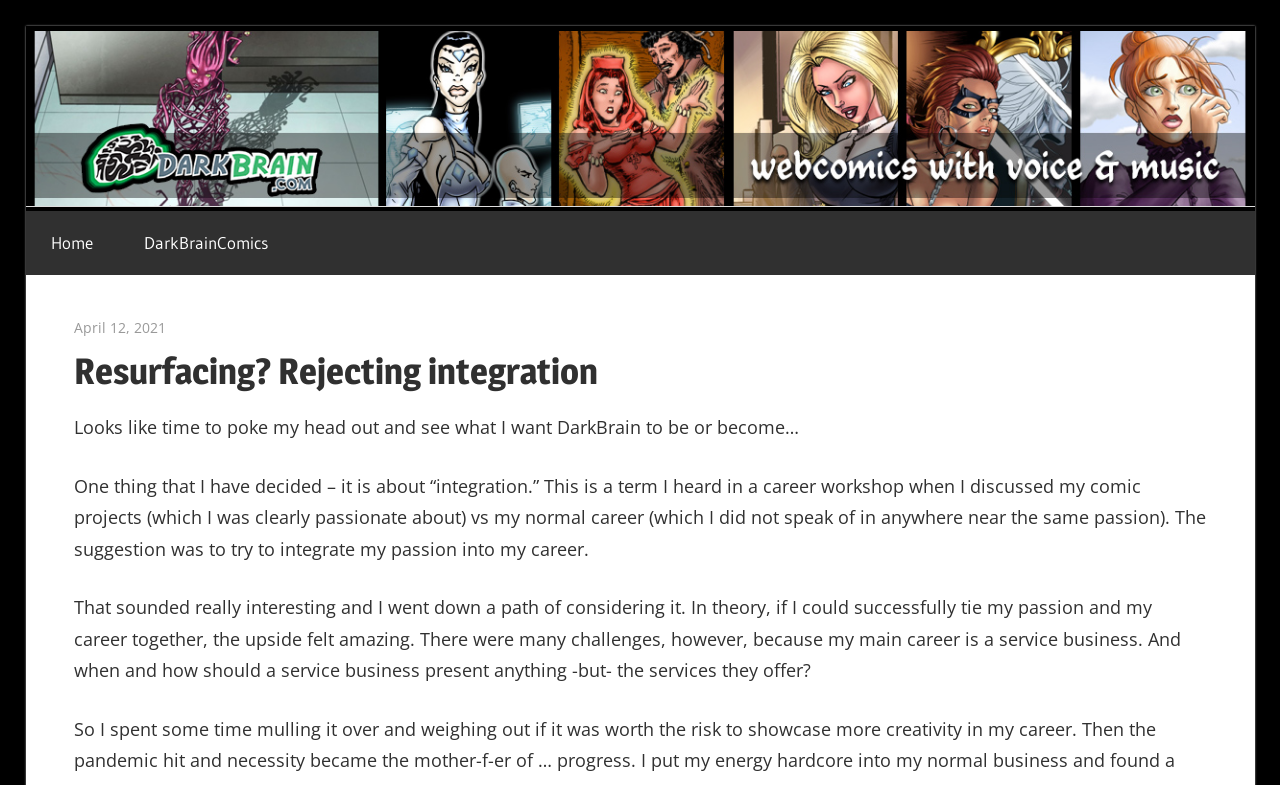Provide the bounding box coordinates, formatted as (top-left x, top-left y, bottom-right x, bottom-right y), with all values being floating point numbers between 0 and 1. Identify the bounding box of the UI element that matches the description: April 12, 2021

[0.058, 0.405, 0.13, 0.429]